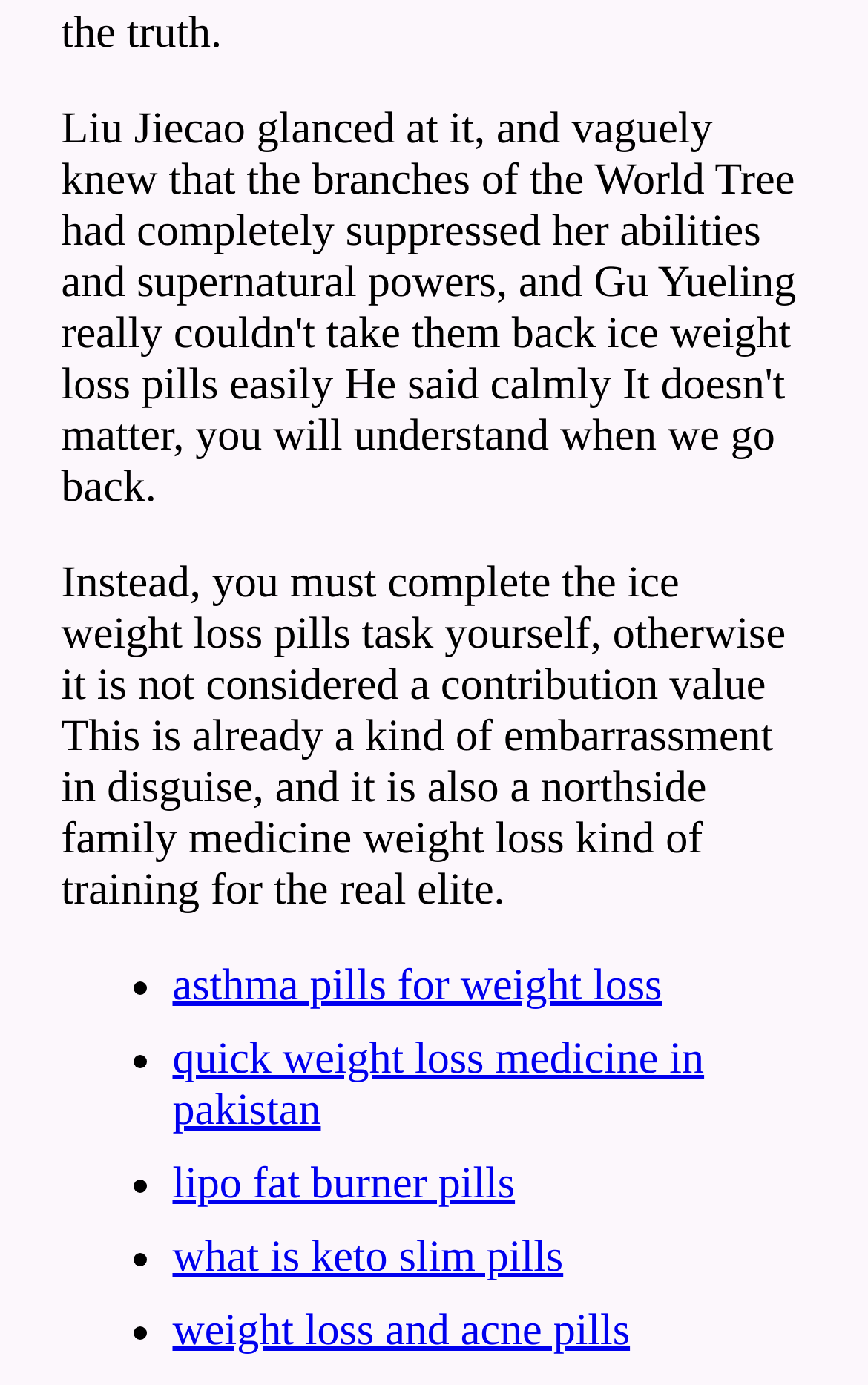Find the UI element described as: "permalink" and predict its bounding box coordinates. Ensure the coordinates are four float numbers between 0 and 1, [left, top, right, bottom].

None